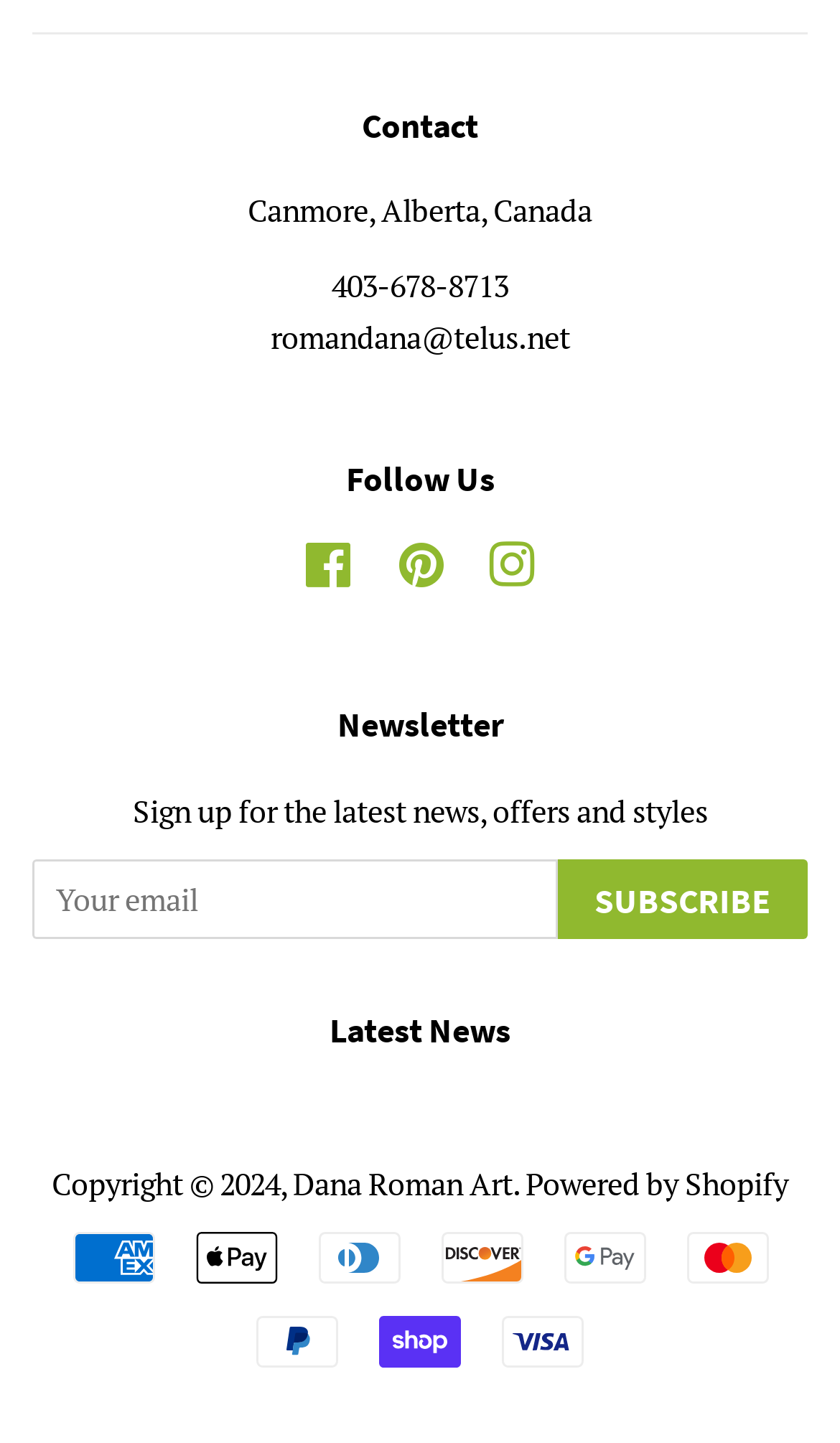Highlight the bounding box coordinates of the element that should be clicked to carry out the following instruction: "Contact via email". The coordinates must be given as four float numbers ranging from 0 to 1, i.e., [left, top, right, bottom].

[0.322, 0.22, 0.678, 0.248]